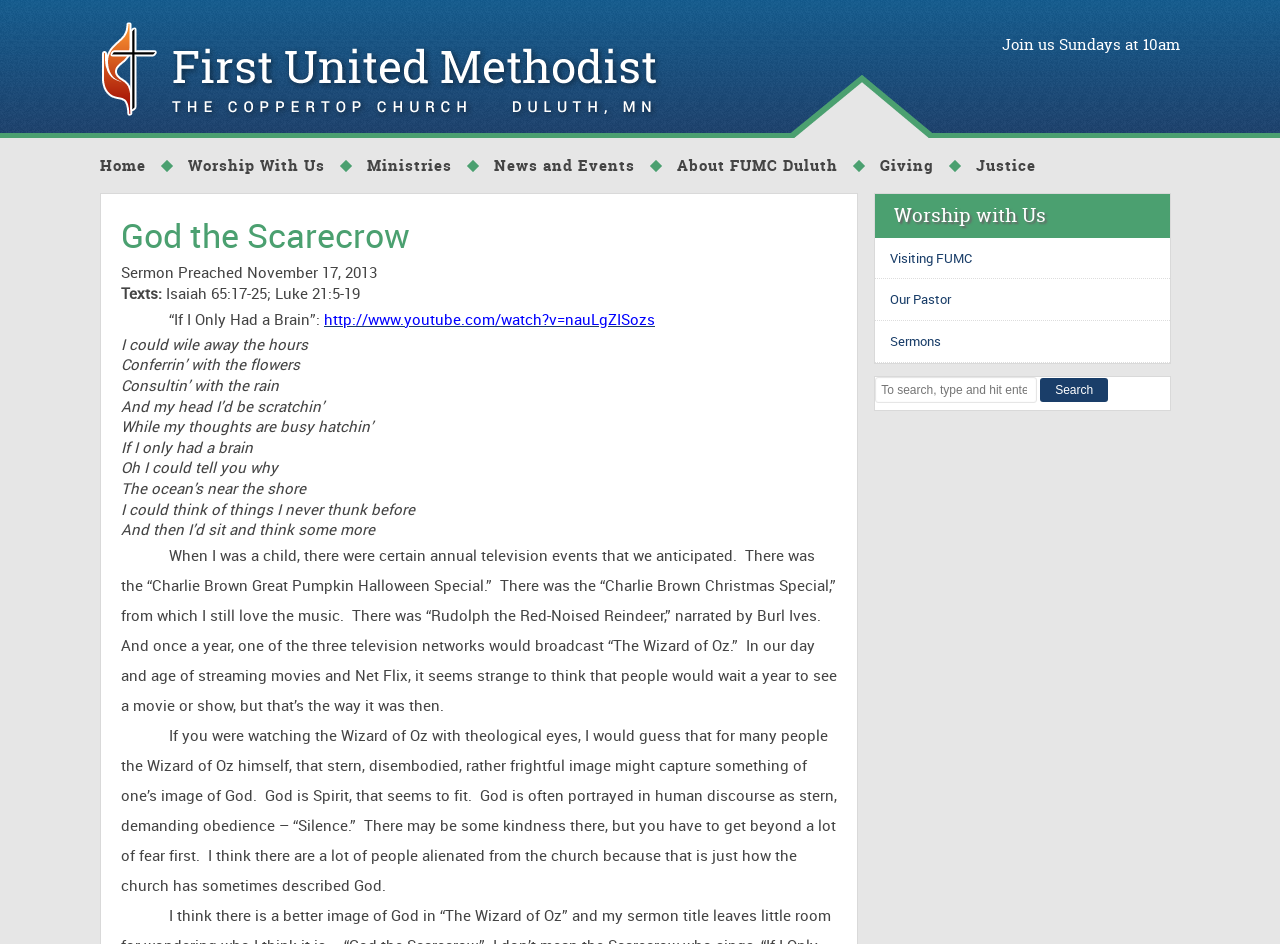Can you find and provide the title of the webpage?

God the Scarecrow